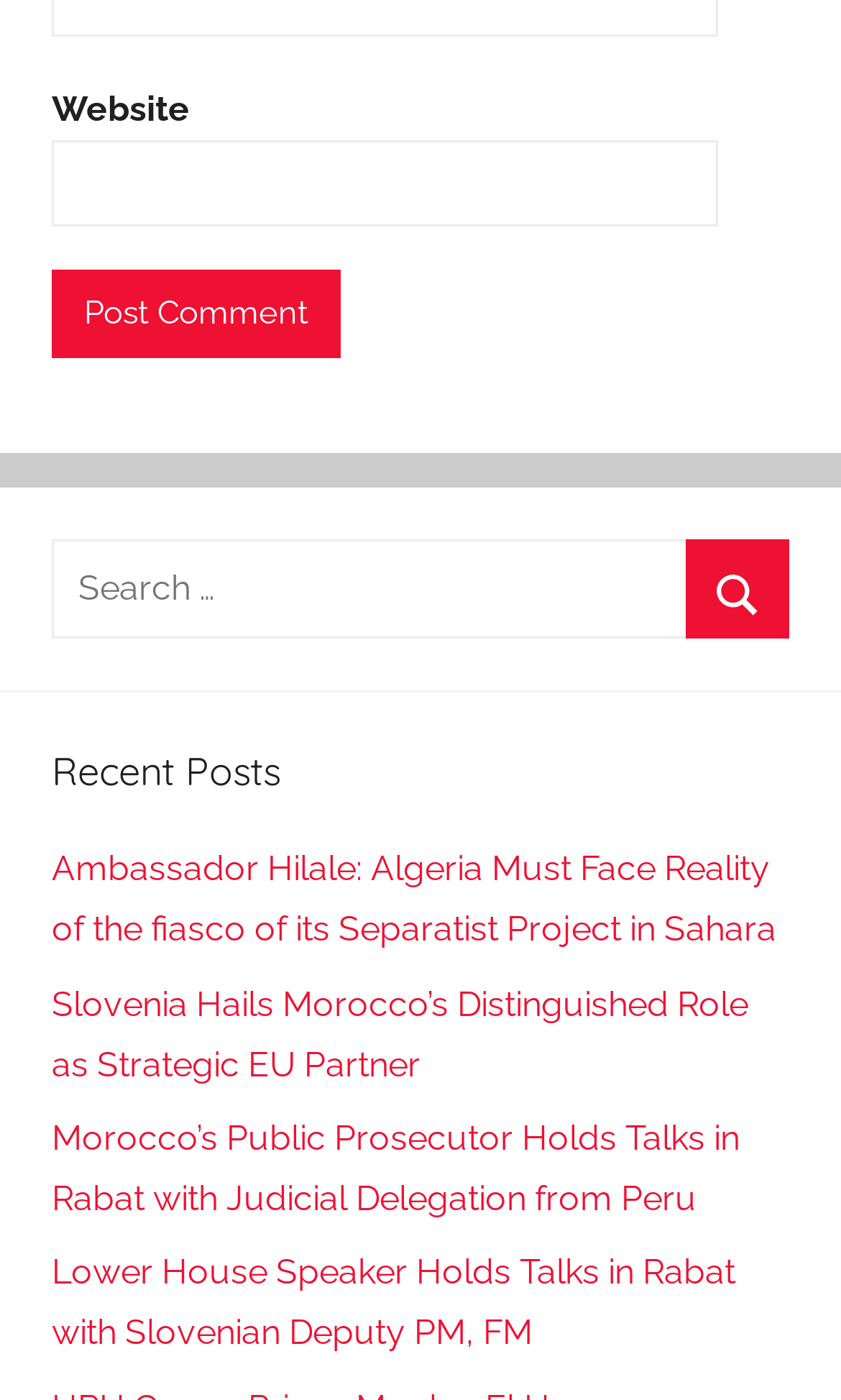Identify the bounding box coordinates for the UI element described as follows: parent_node: Website name="url". Use the format (top-left x, top-left y, bottom-right x, bottom-right y) and ensure all values are floating point numbers between 0 and 1.

[0.062, 0.1, 0.854, 0.161]